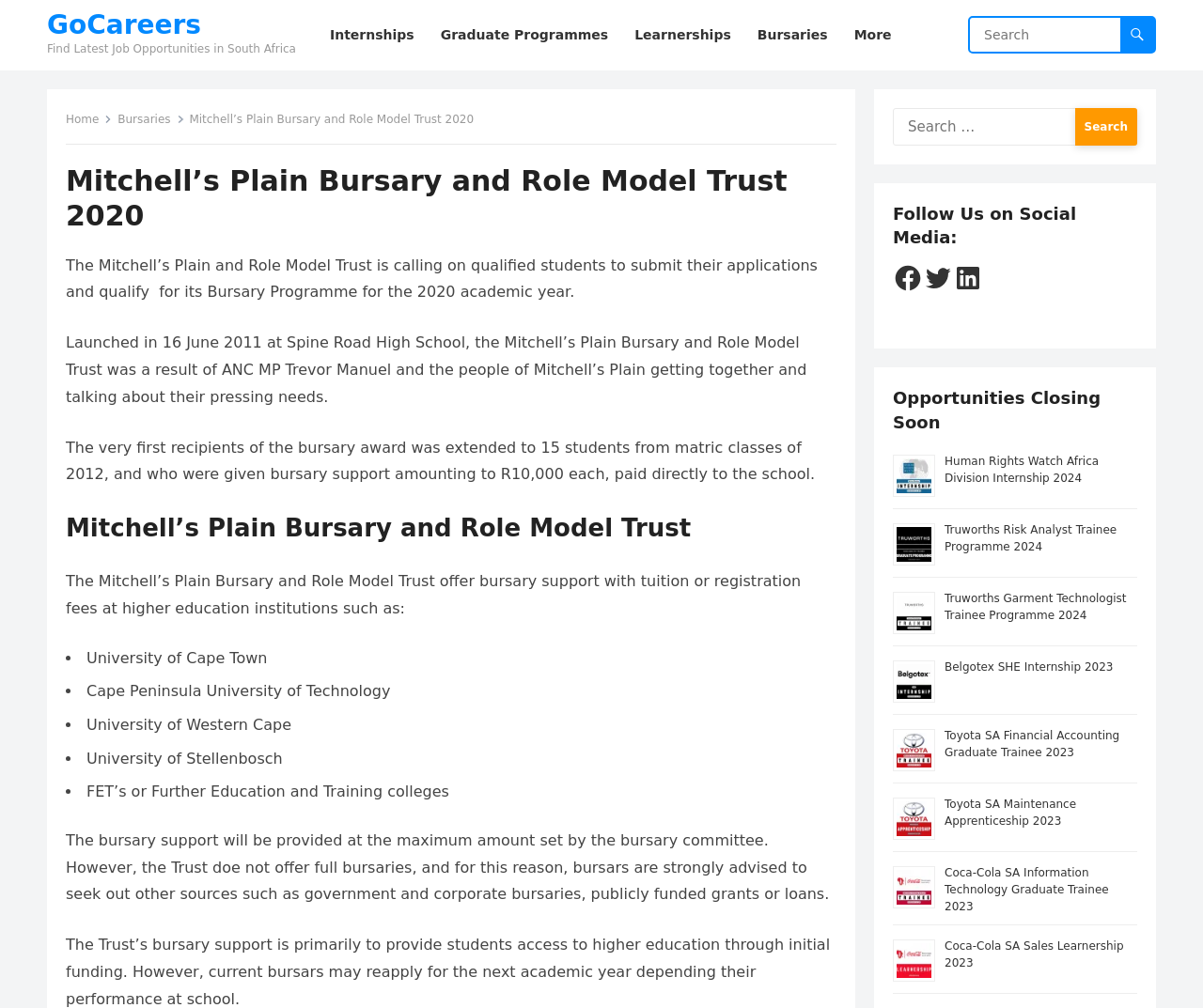Explain the contents of the webpage comprehensively.

The webpage is about the Mitchell's Plain Bursary and Role Model Trust, which offers bursary support to qualified students. At the top of the page, there is a heading "GoCareers" and a search box. Below the search box, there are links to various job opportunities, including internships, graduate programs, learnerships, and bursaries.

The main content of the page is divided into sections. The first section provides an introduction to the Mitchell's Plain Bursary and Role Model Trust, which was launched in 2011 to provide bursary support to students from Mitchell's Plain. The trust offers bursary support to students pursuing higher education at institutions such as the University of Cape Town, Cape Peninsula University of Technology, and University of Western Cape.

The second section lists the benefits of the bursary support, including tuition or registration fees at higher education institutions. The section also provides information on the application process and the criteria for selection.

The third section lists various job opportunities that are closing soon, including internships, trainee programs, and learnerships at companies such as Human Rights Watch, Truworths, Belgotex, Toyota SA, and Coca-Cola SA. Each opportunity is accompanied by an image and a link to apply.

On the right side of the page, there is a section that allows users to follow the trust on social media platforms such as Facebook, Twitter, and LinkedIn.